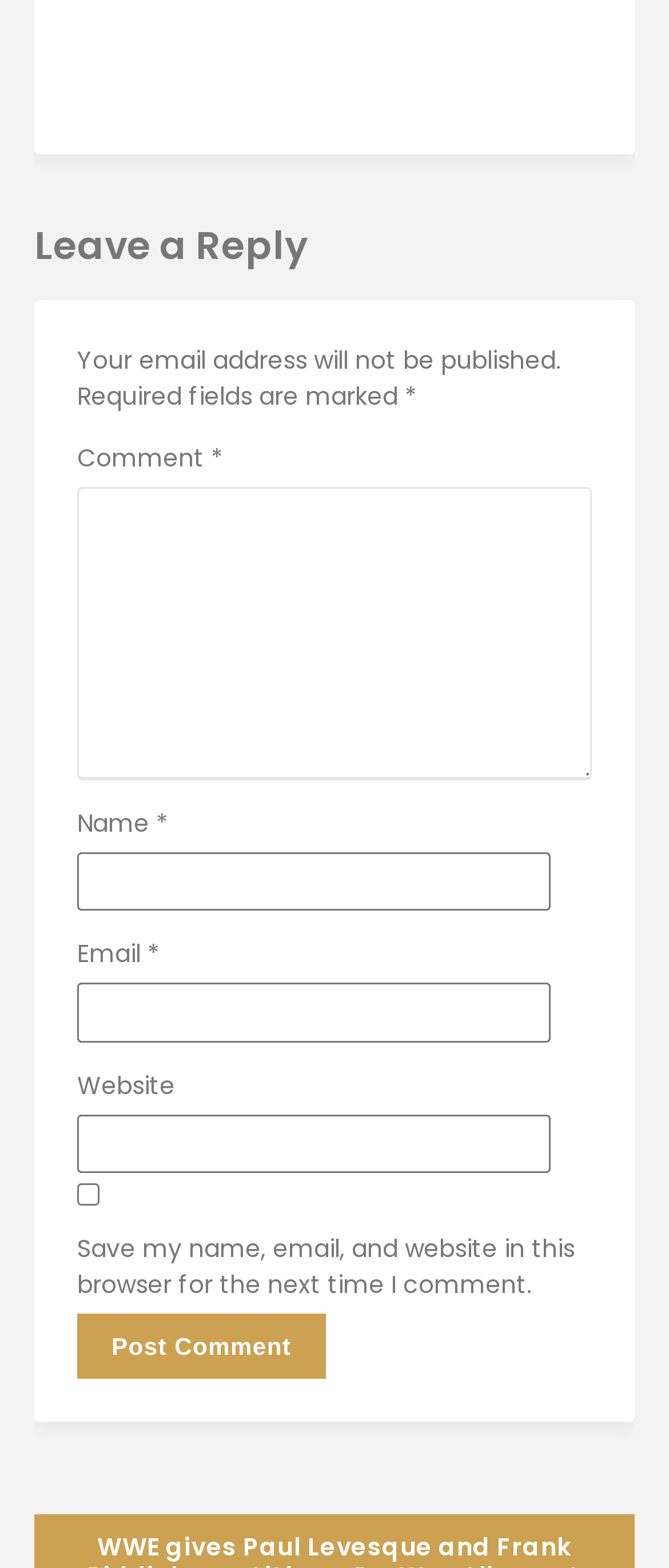Please locate the bounding box coordinates of the element that should be clicked to complete the given instruction: "Click the 'Post Comment' button".

[0.115, 0.837, 0.487, 0.88]